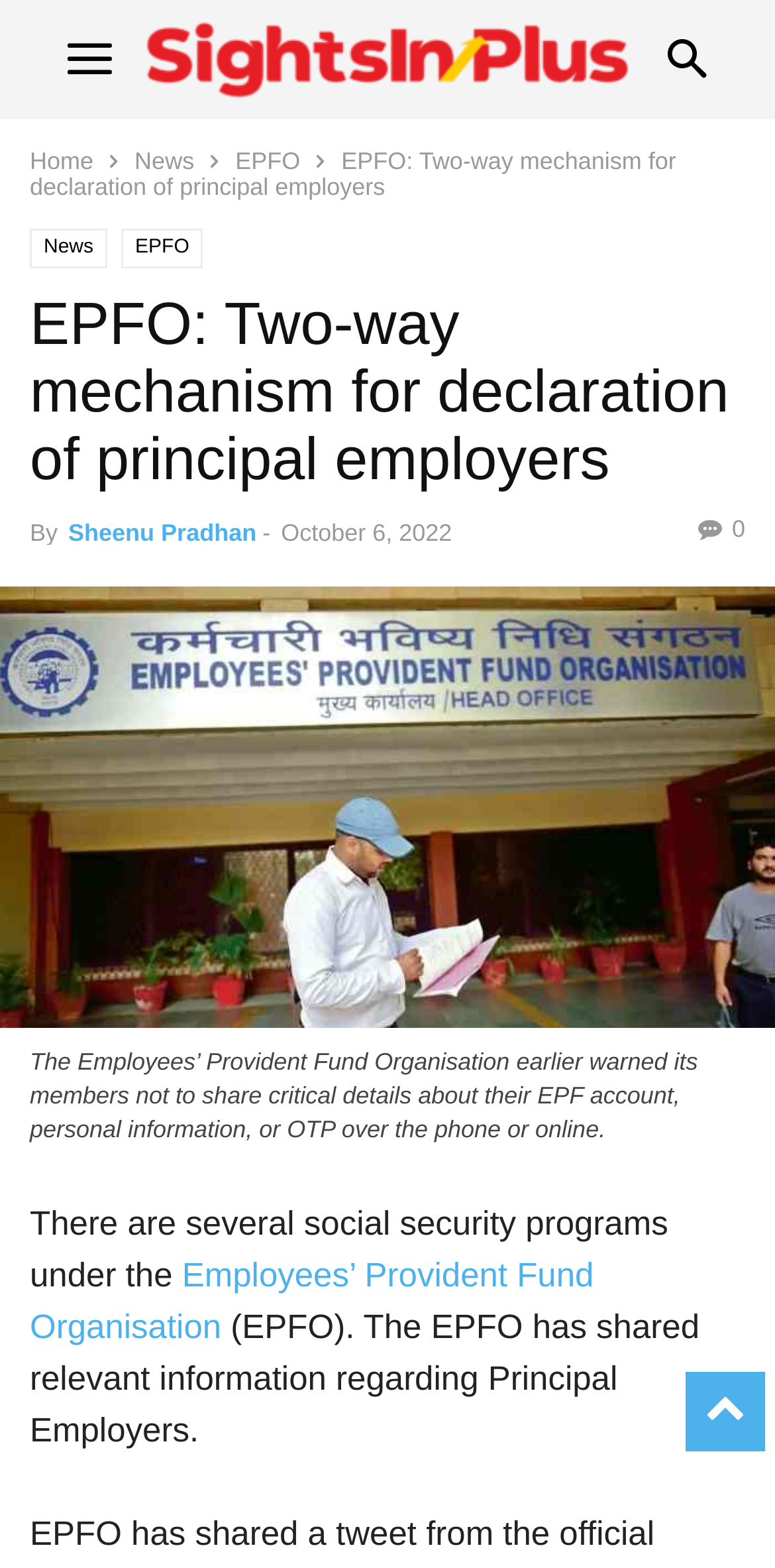Determine the bounding box coordinates of the region I should click to achieve the following instruction: "read news". Ensure the bounding box coordinates are four float numbers between 0 and 1, i.e., [left, top, right, bottom].

[0.174, 0.094, 0.251, 0.112]